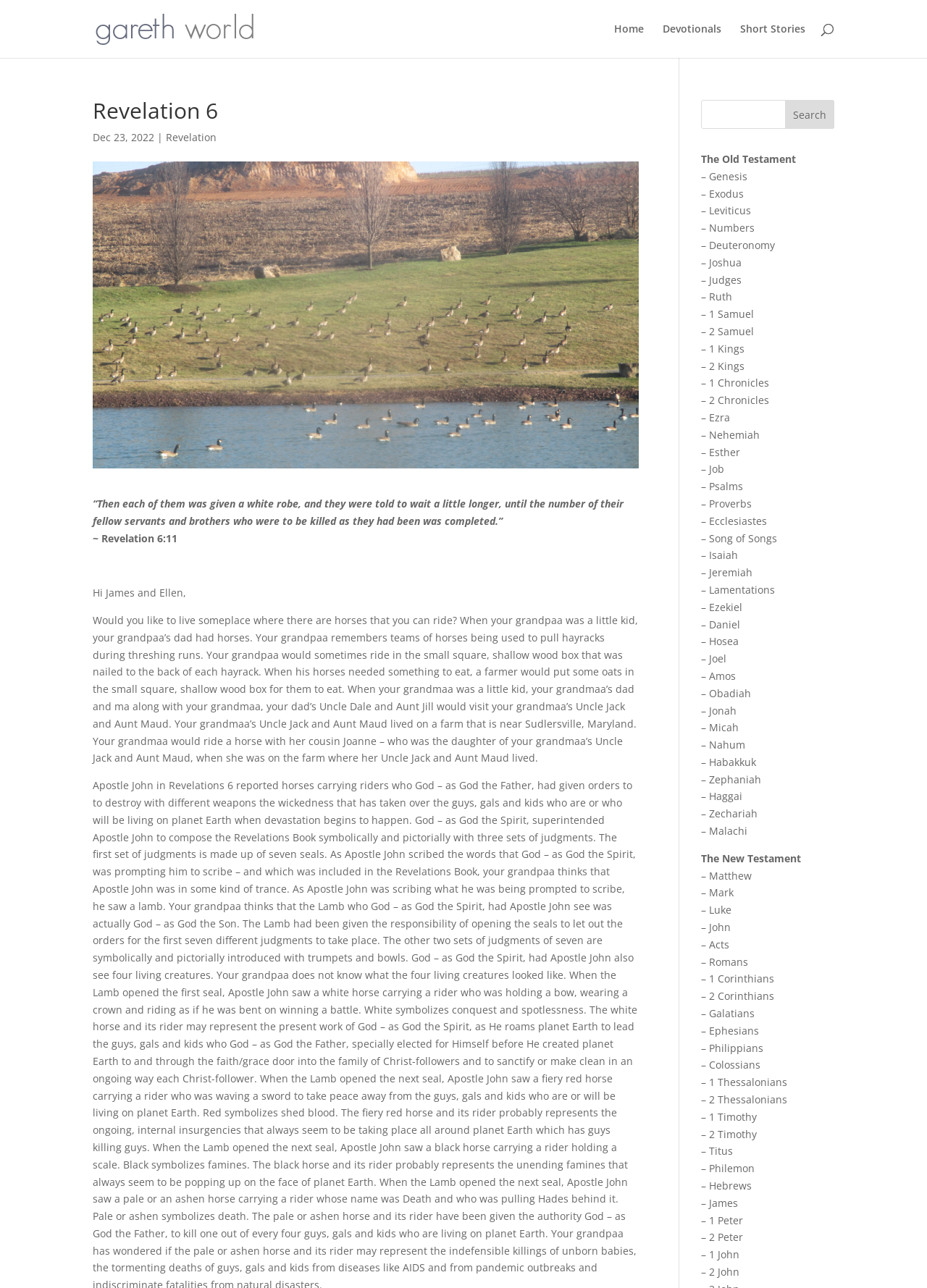Please identify the bounding box coordinates of the region to click in order to complete the given instruction: "Read Revelation 6". The coordinates should be four float numbers between 0 and 1, i.e., [left, top, right, bottom].

[0.1, 0.078, 0.689, 0.1]